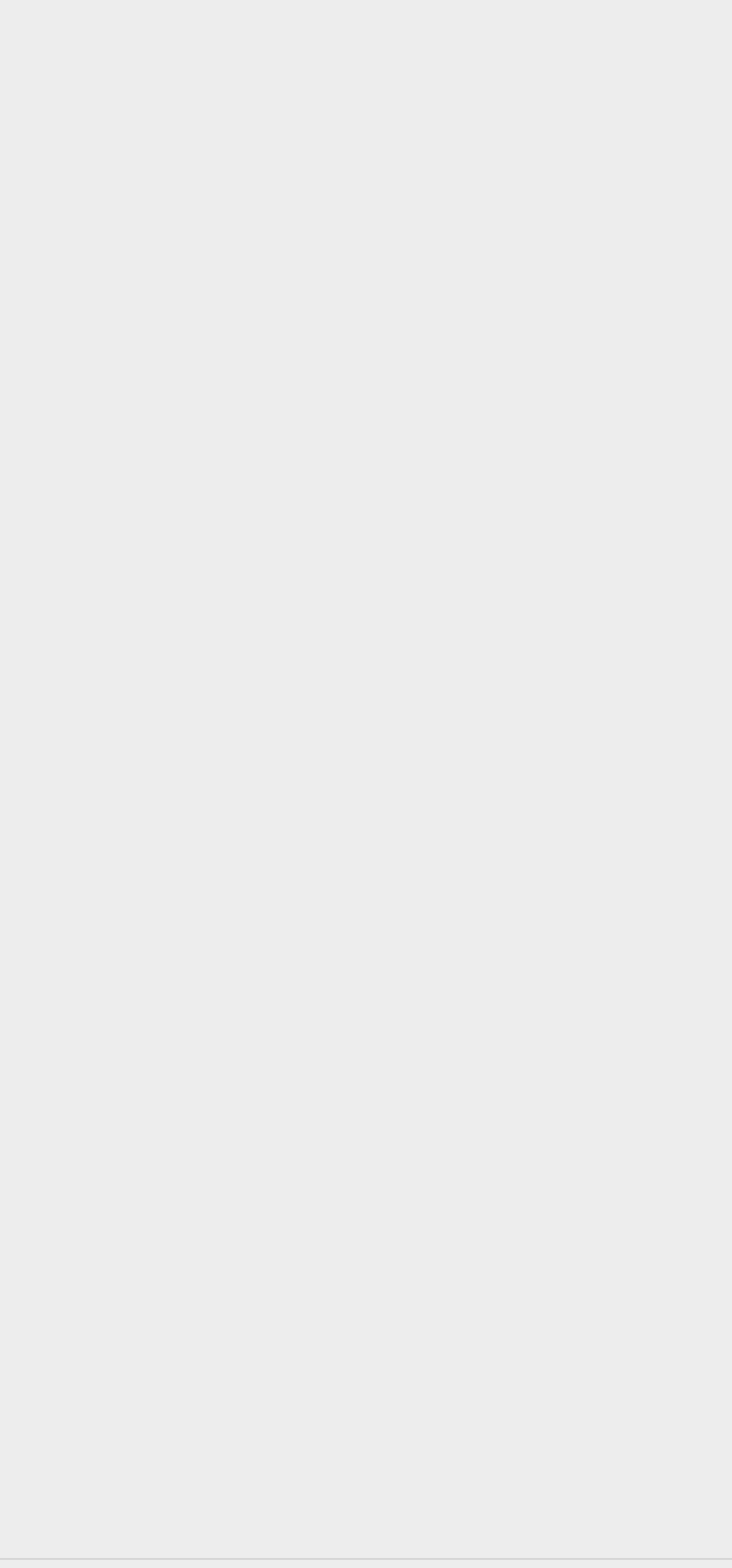Identify the bounding box coordinates of the part that should be clicked to carry out this instruction: "Read the post about Delicious Egg Salad for Sandwiches".

[0.397, 0.17, 0.949, 0.224]